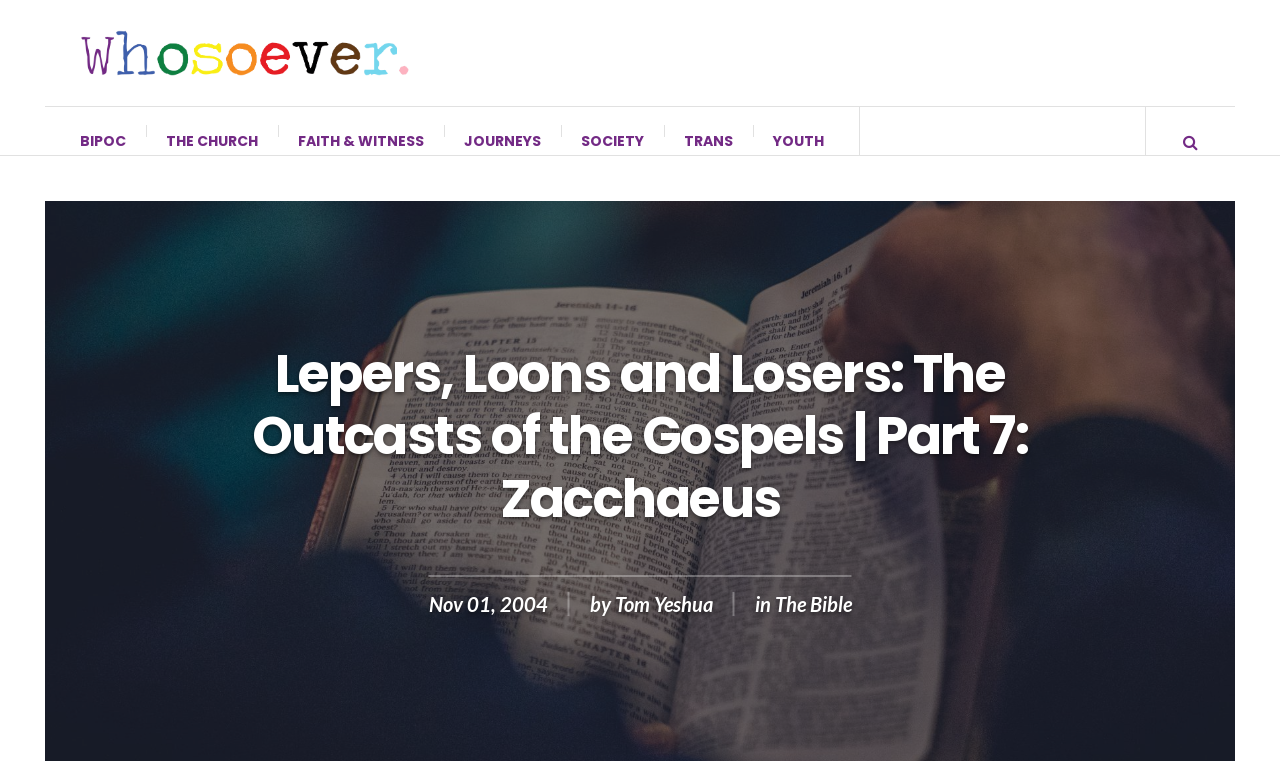Determine the bounding box coordinates of the clickable element to complete this instruction: "explore The Bible section". Provide the coordinates in the format of four float numbers between 0 and 1, [left, top, right, bottom].

[0.605, 0.785, 0.665, 0.815]